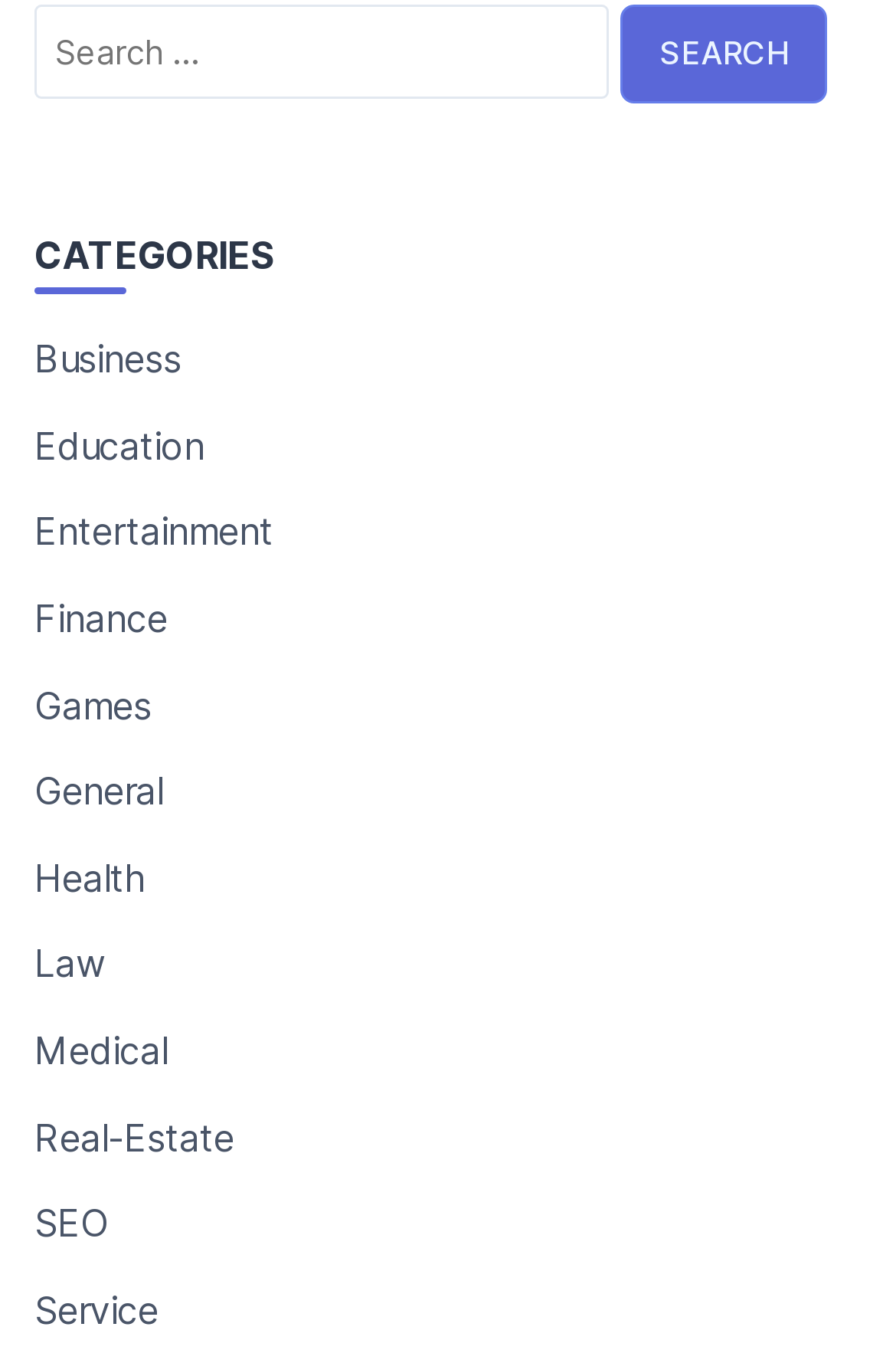Pinpoint the bounding box coordinates of the clickable area necessary to execute the following instruction: "Browse the Entertainment category". The coordinates should be given as four float numbers between 0 and 1, namely [left, top, right, bottom].

[0.038, 0.376, 0.305, 0.41]